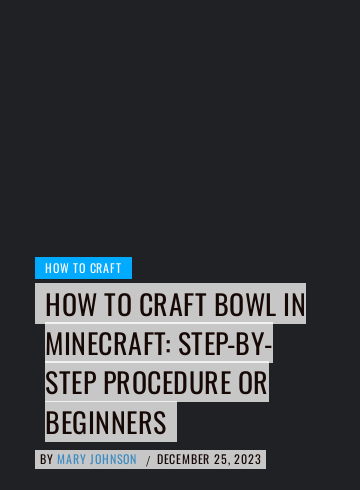Give a one-word or phrase response to the following question: When was the tutorial published?

December 25, 2023